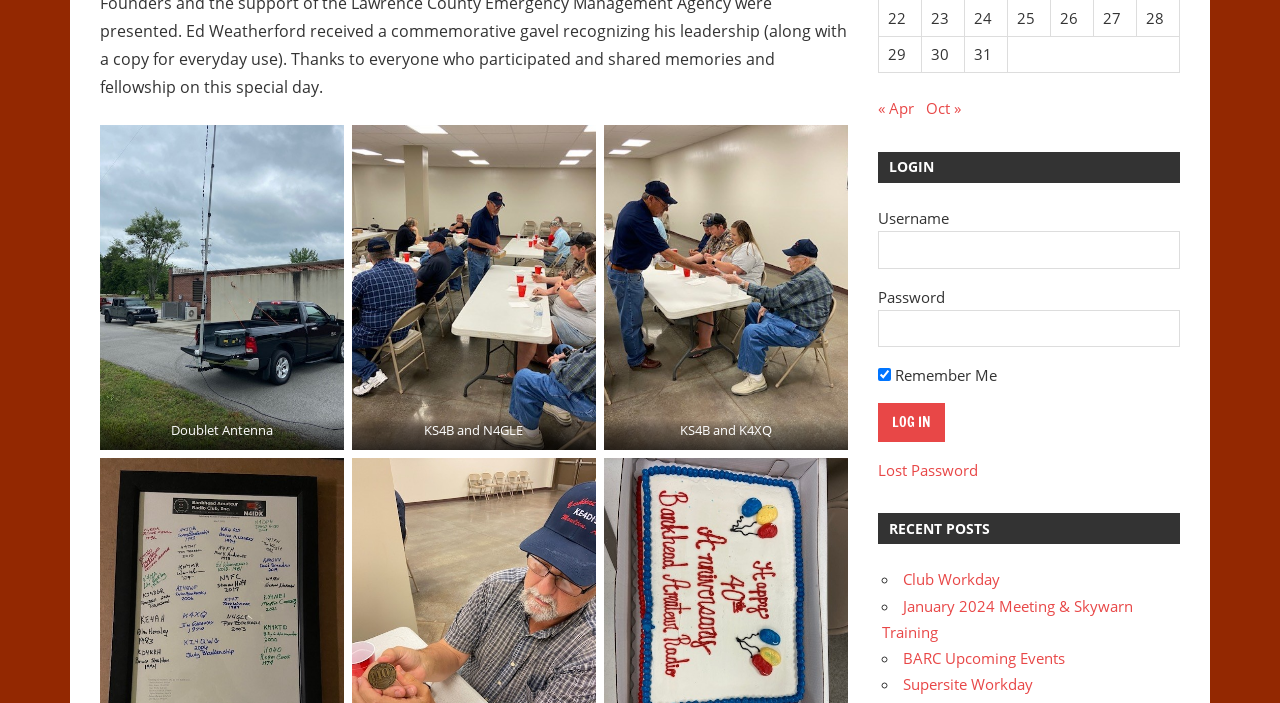Determine the bounding box coordinates for the UI element with the following description: "name="wp-submit" value="Log In"". The coordinates should be four float numbers between 0 and 1, represented as [left, top, right, bottom].

[0.686, 0.574, 0.738, 0.628]